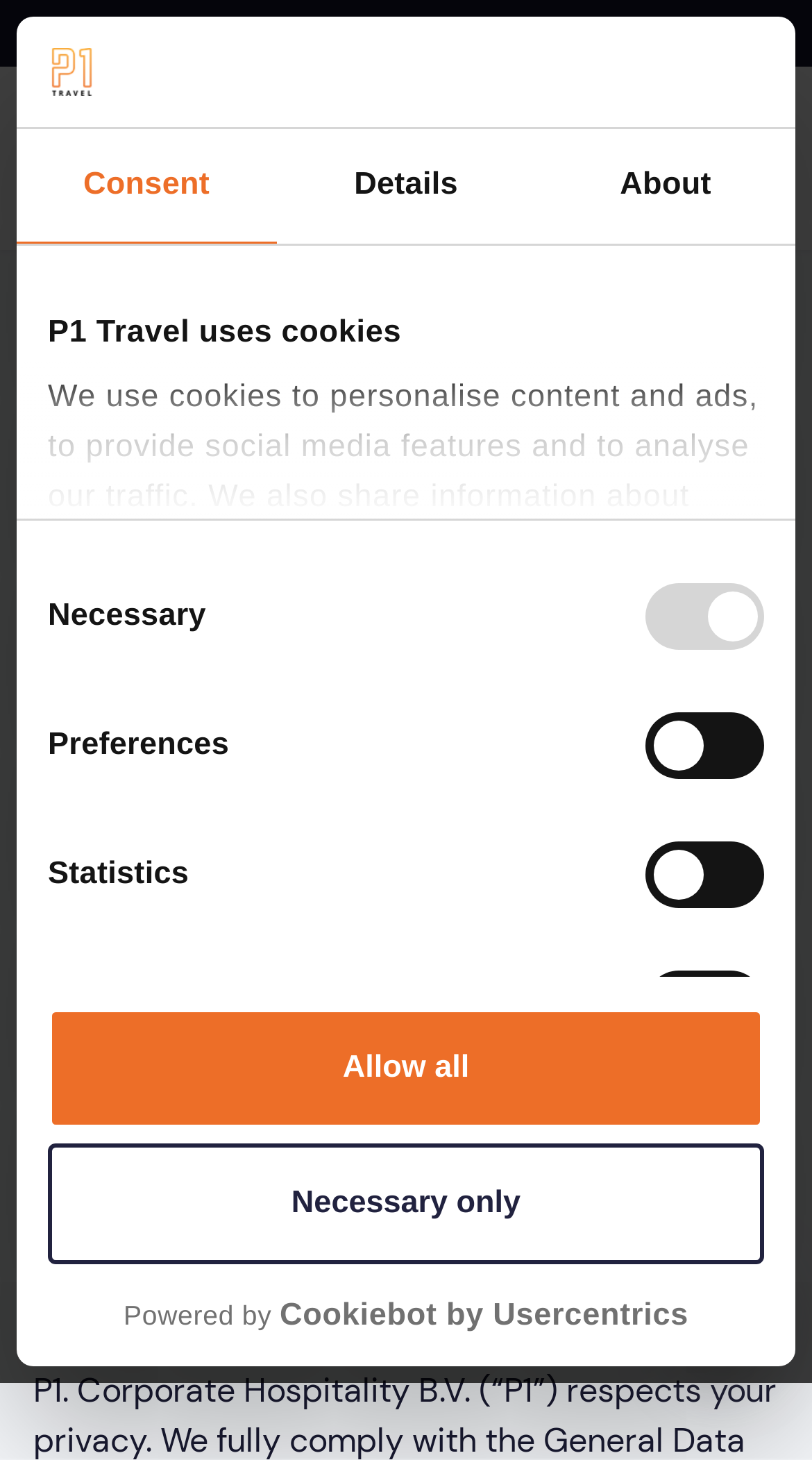Can you find the bounding box coordinates for the element that needs to be clicked to execute this instruction: "Click the 'P1 Travel logo' link"? The coordinates should be given as four float numbers between 0 and 1, i.e., [left, top, right, bottom].

[0.236, 0.074, 0.338, 0.143]